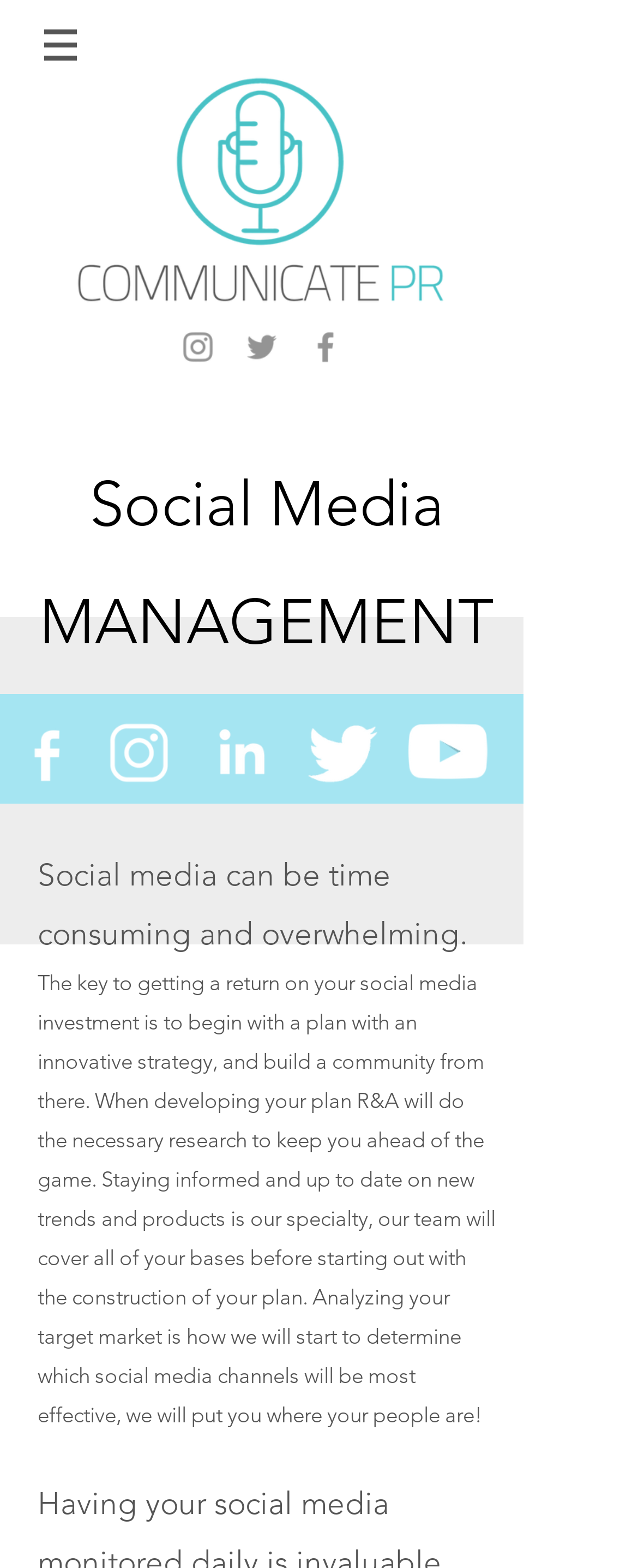Show the bounding box coordinates for the HTML element described as: "aria-label="Twitter"".

[0.379, 0.209, 0.441, 0.234]